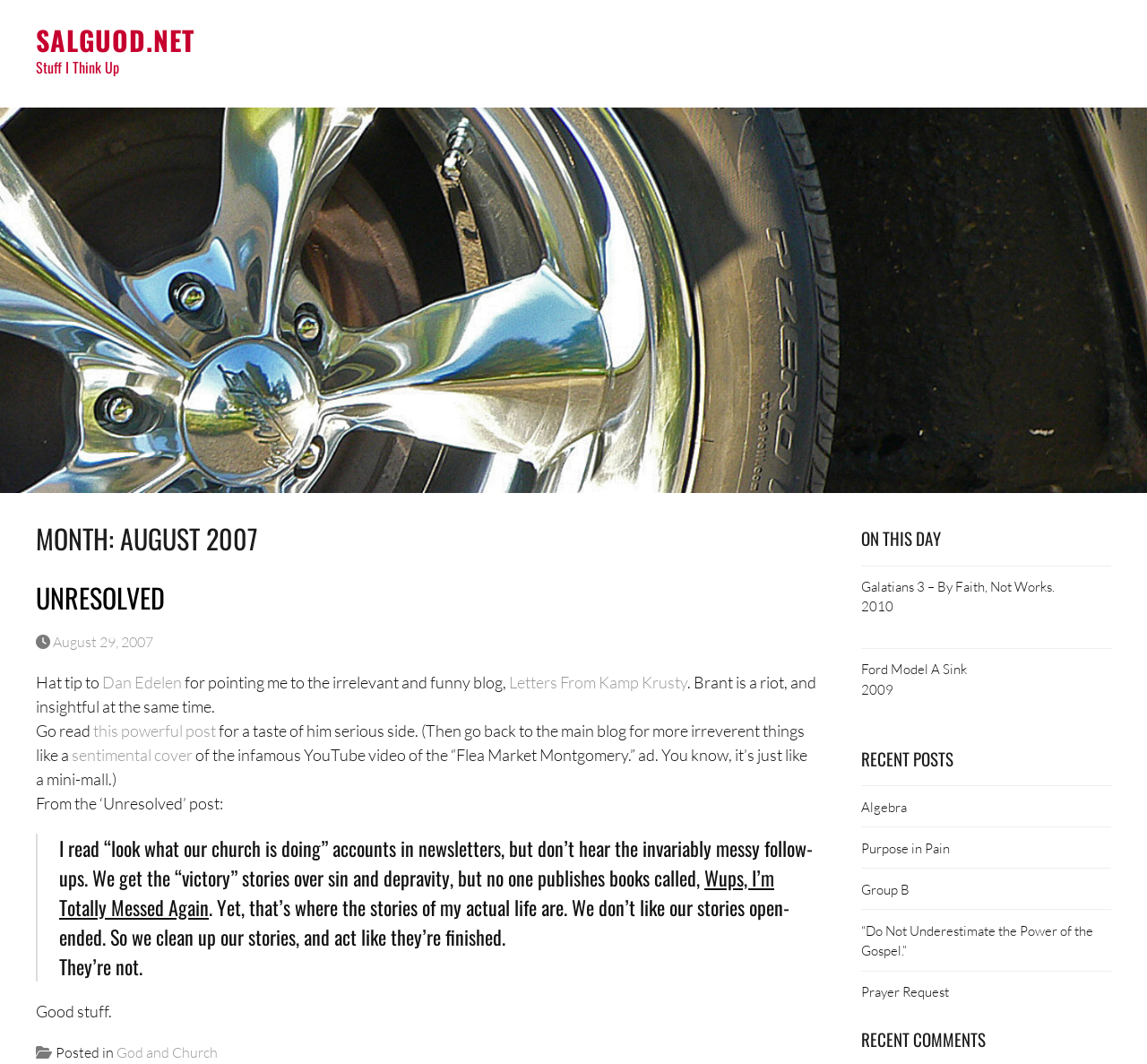What is the category of the post?
Based on the image, answer the question with a single word or brief phrase.

God and Church